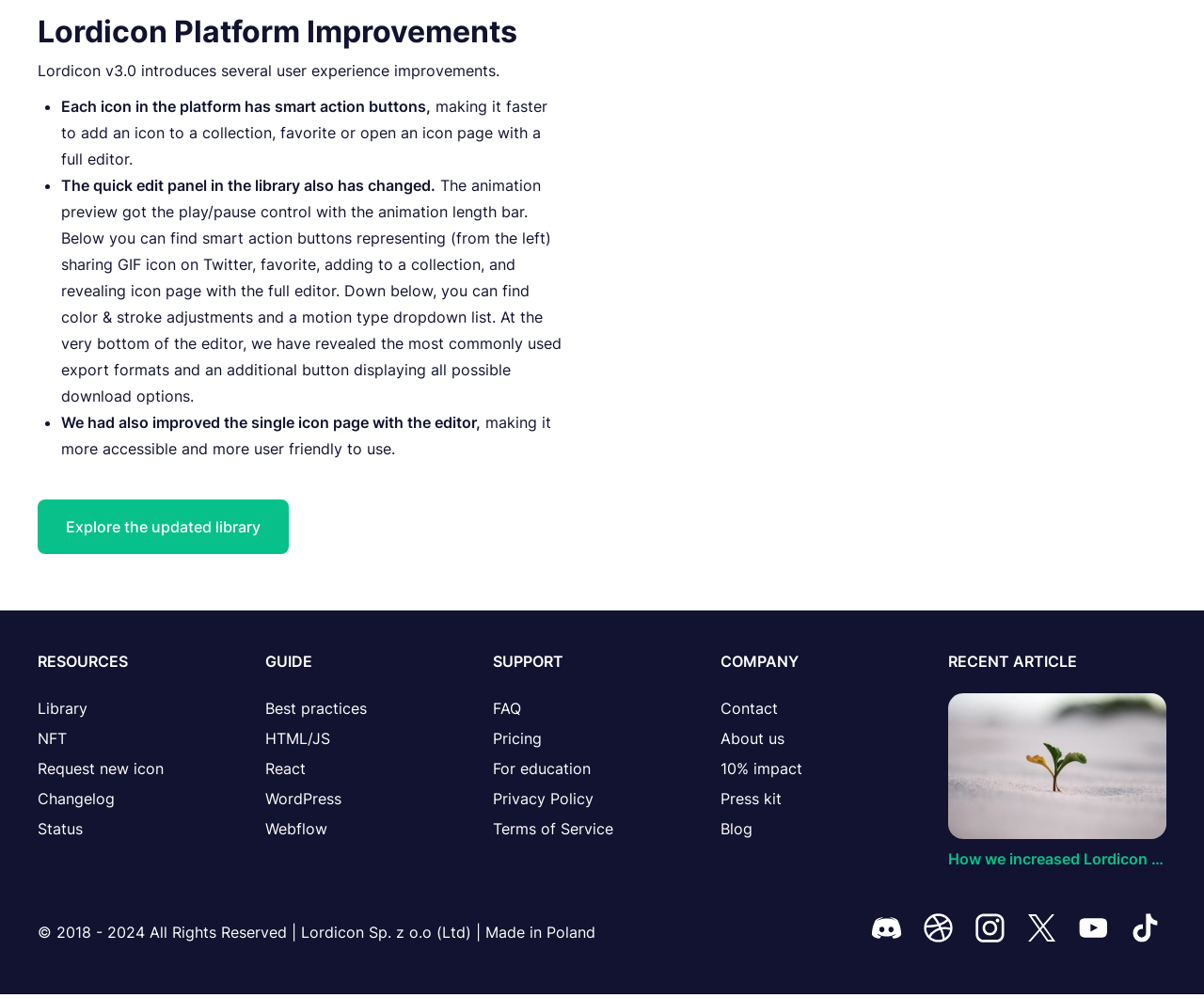Given the element description "Status", identify the bounding box of the corresponding UI element.

[0.031, 0.819, 0.212, 0.85]